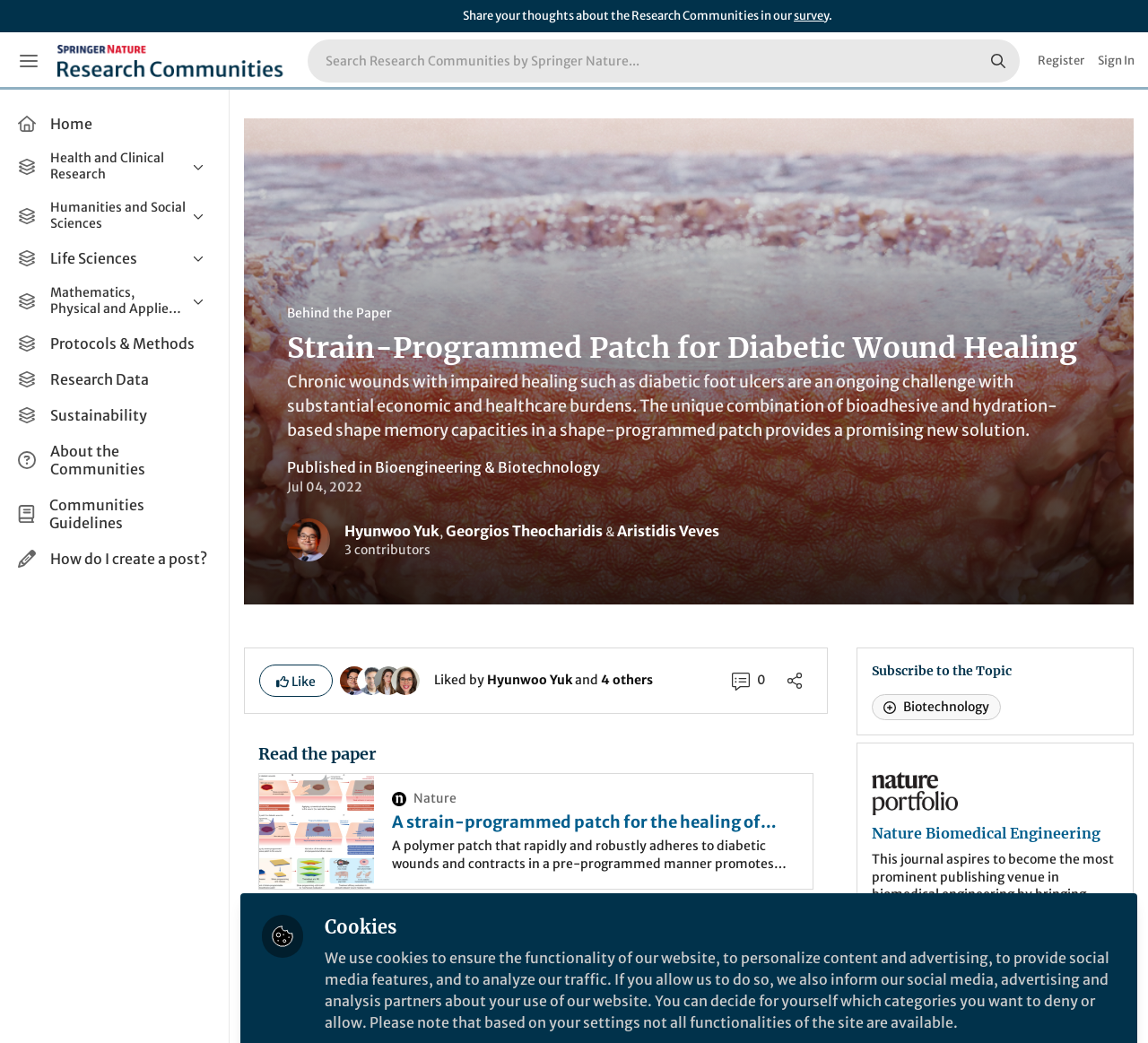Please determine the bounding box coordinates of the clickable area required to carry out the following instruction: "Sign in to your account". The coordinates must be four float numbers between 0 and 1, represented as [left, top, right, bottom].

[0.956, 0.031, 0.988, 0.086]